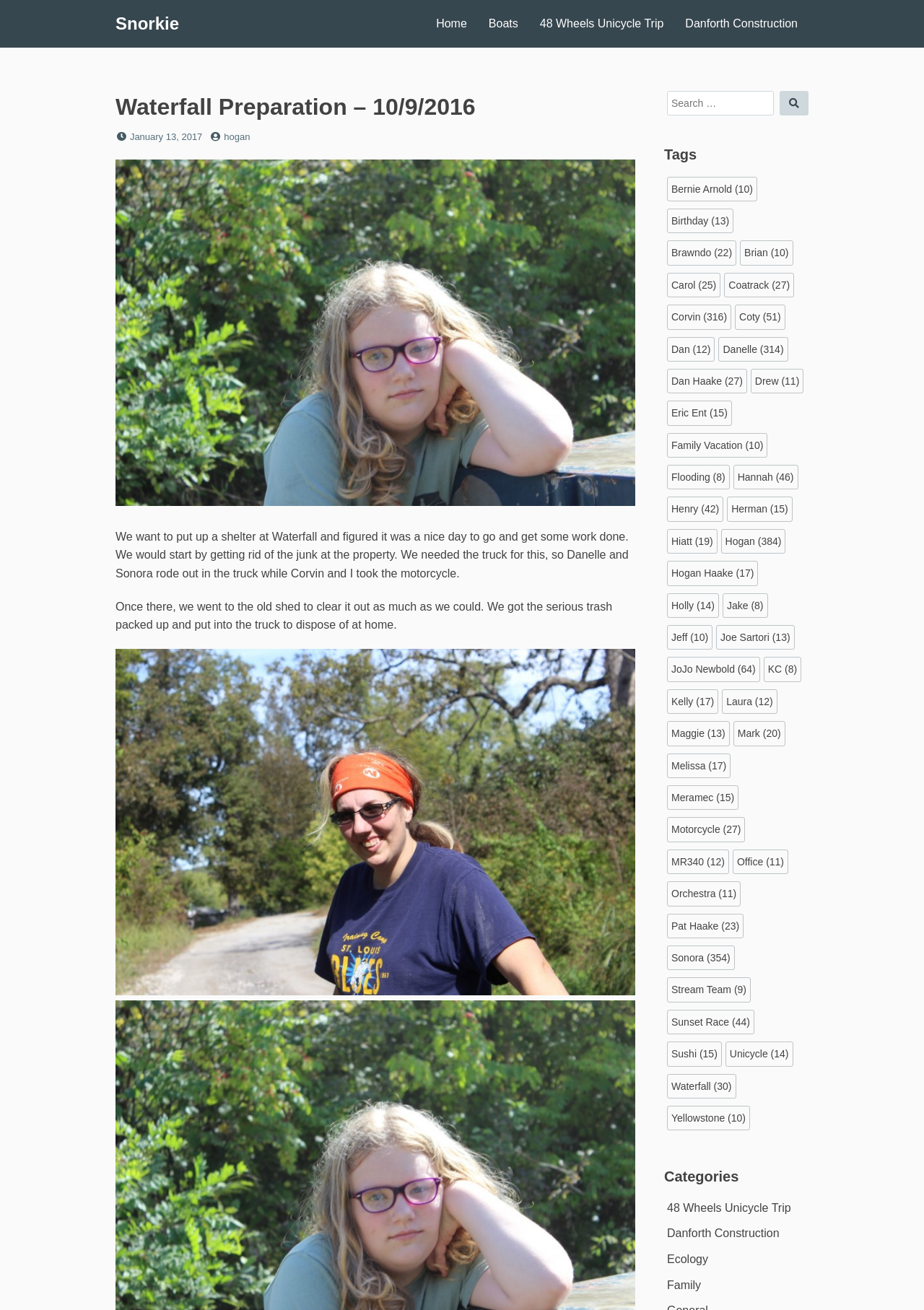Who is the author of the article?
Please utilize the information in the image to give a detailed response to the question.

I searched for the author of the article, which is mentioned near the top of the page. The author is 'hogan', which is a link.